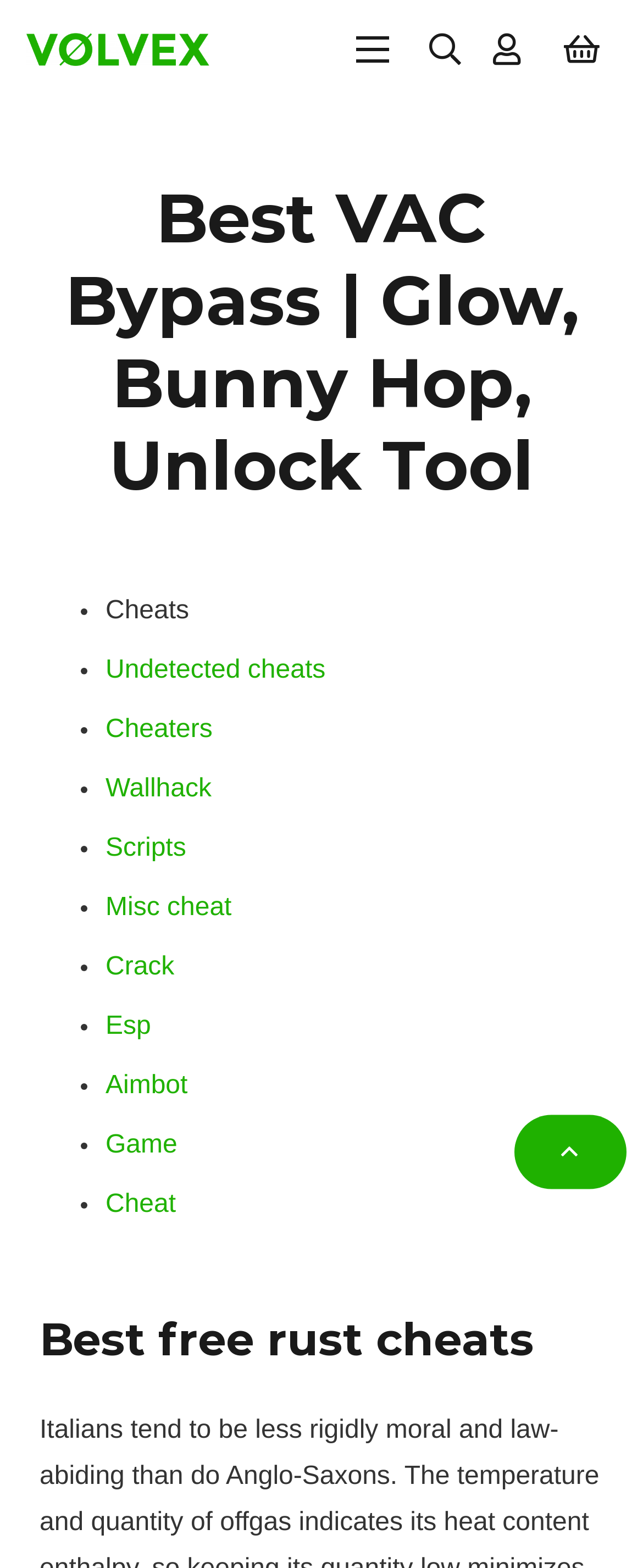Find the bounding box coordinates for the HTML element described as: "Undetected cheats". The coordinates should consist of four float values between 0 and 1, i.e., [left, top, right, bottom].

[0.164, 0.419, 0.506, 0.437]